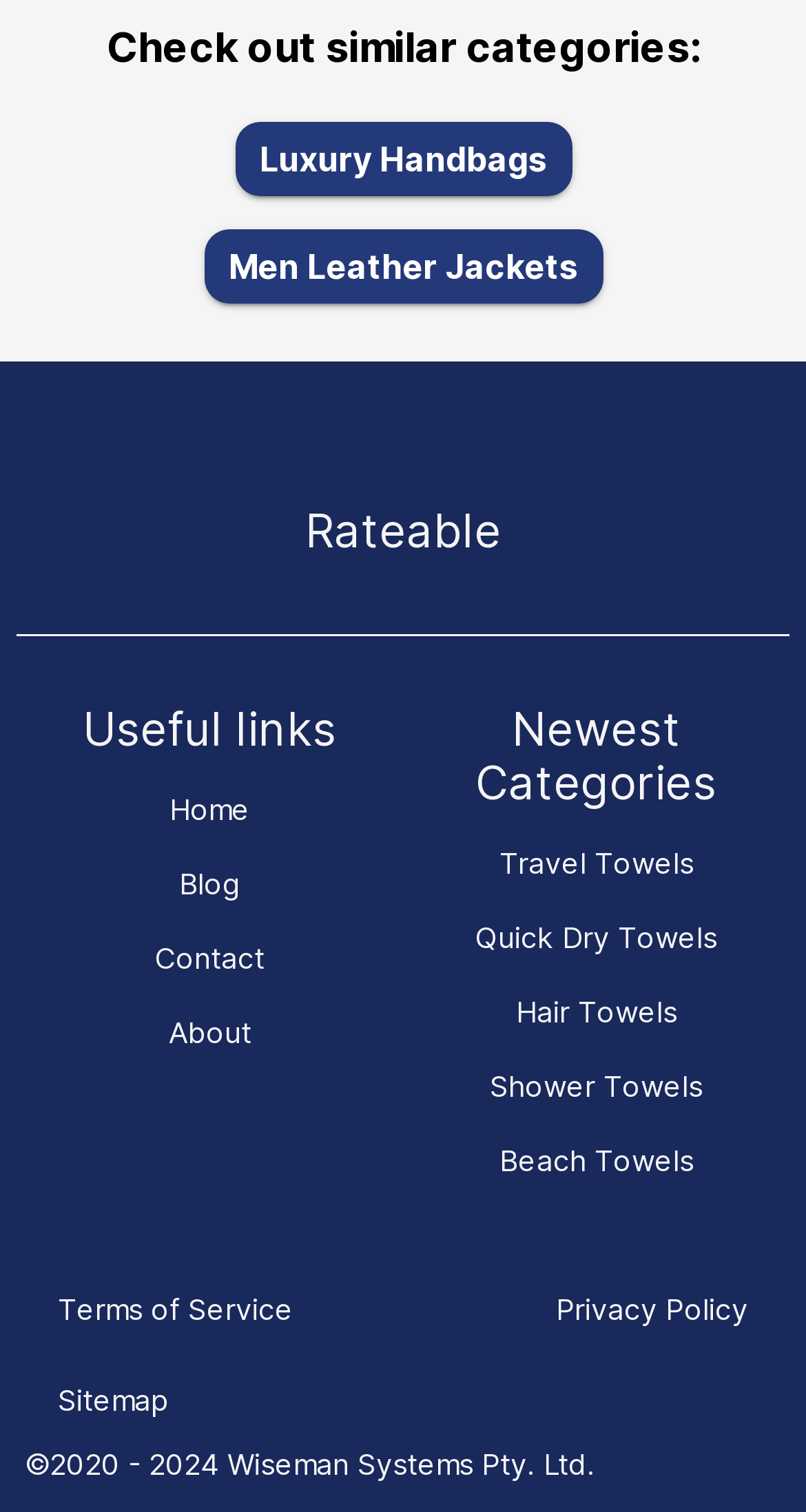Respond to the question below with a single word or phrase:
What year does the copyright start?

2020